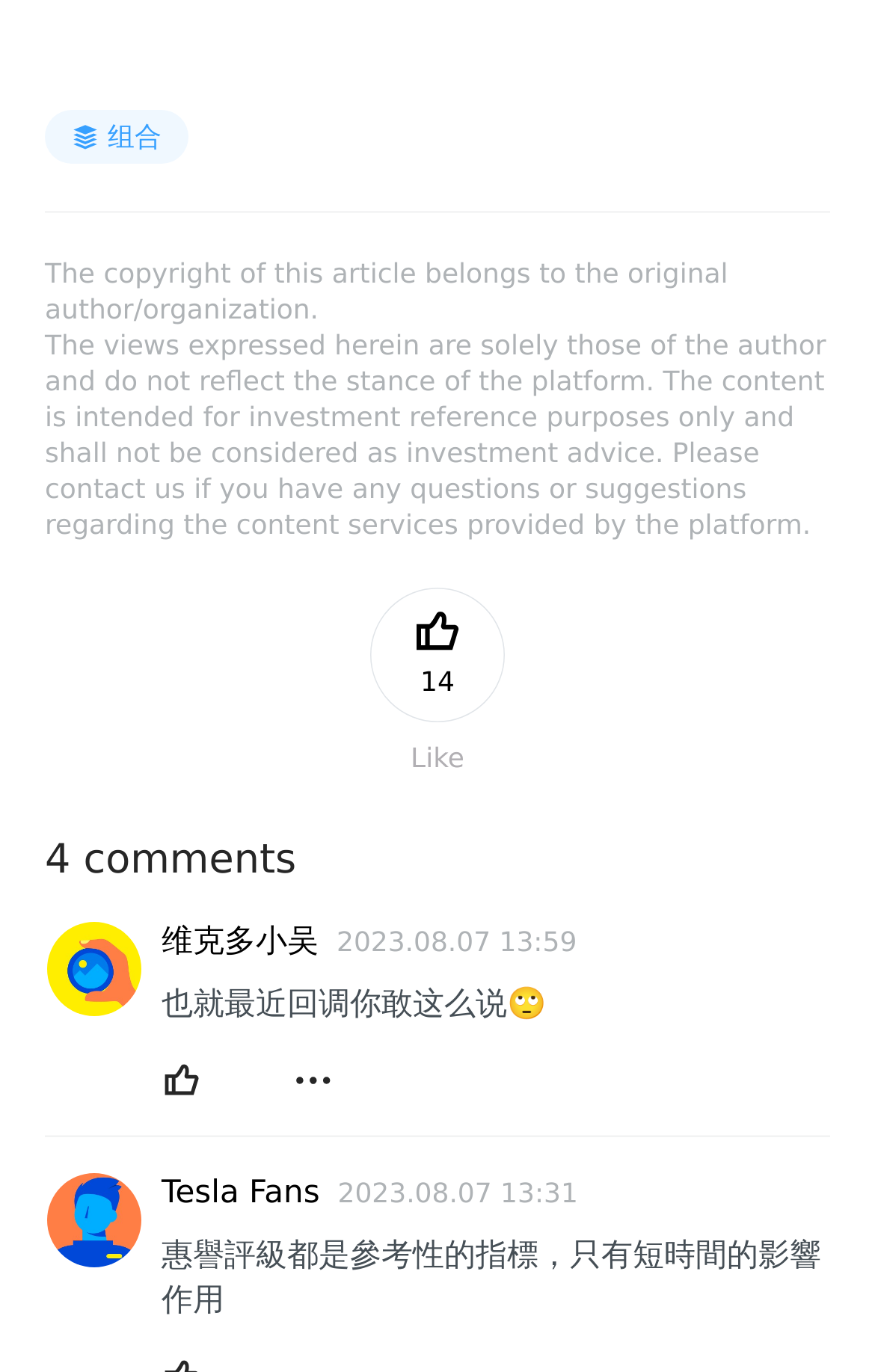Predict the bounding box of the UI element that fits this description: "alt="14"".

[0.4, 0.344, 0.554, 0.371]